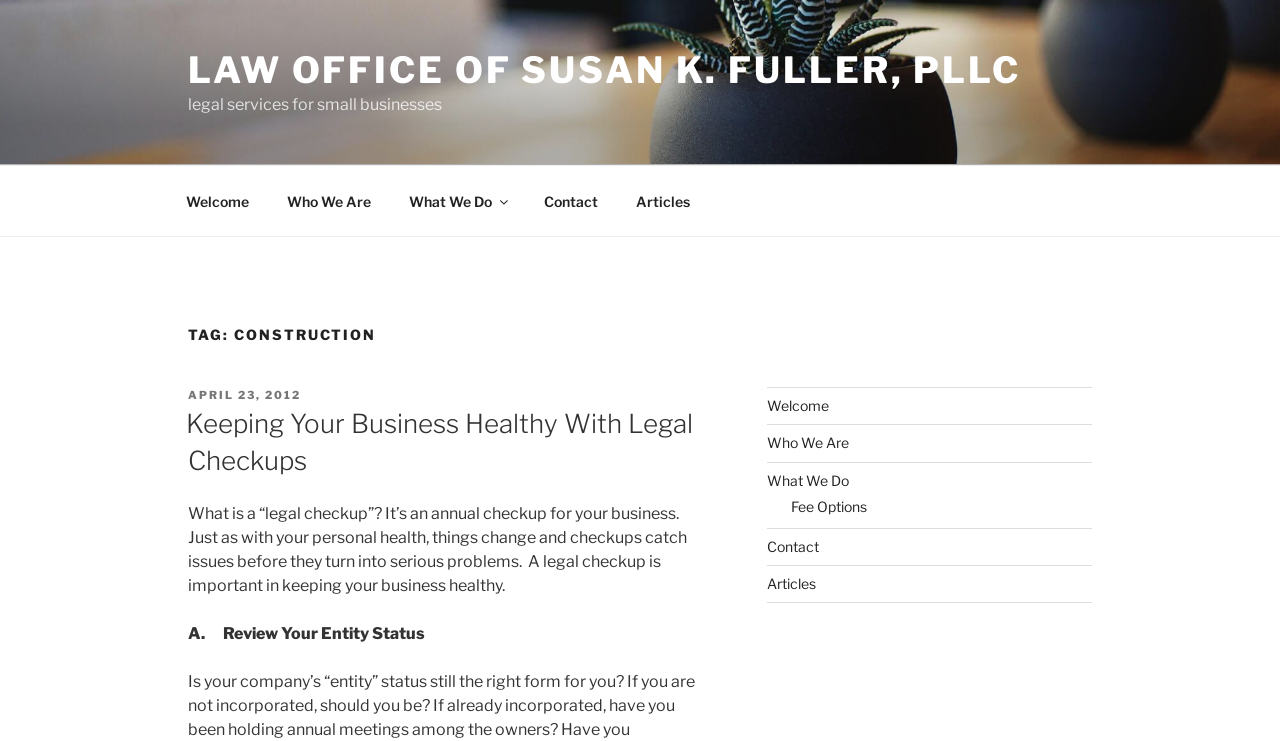Please identify the bounding box coordinates of the element that needs to be clicked to perform the following instruction: "read about keeping your business healthy".

[0.147, 0.548, 0.556, 0.647]